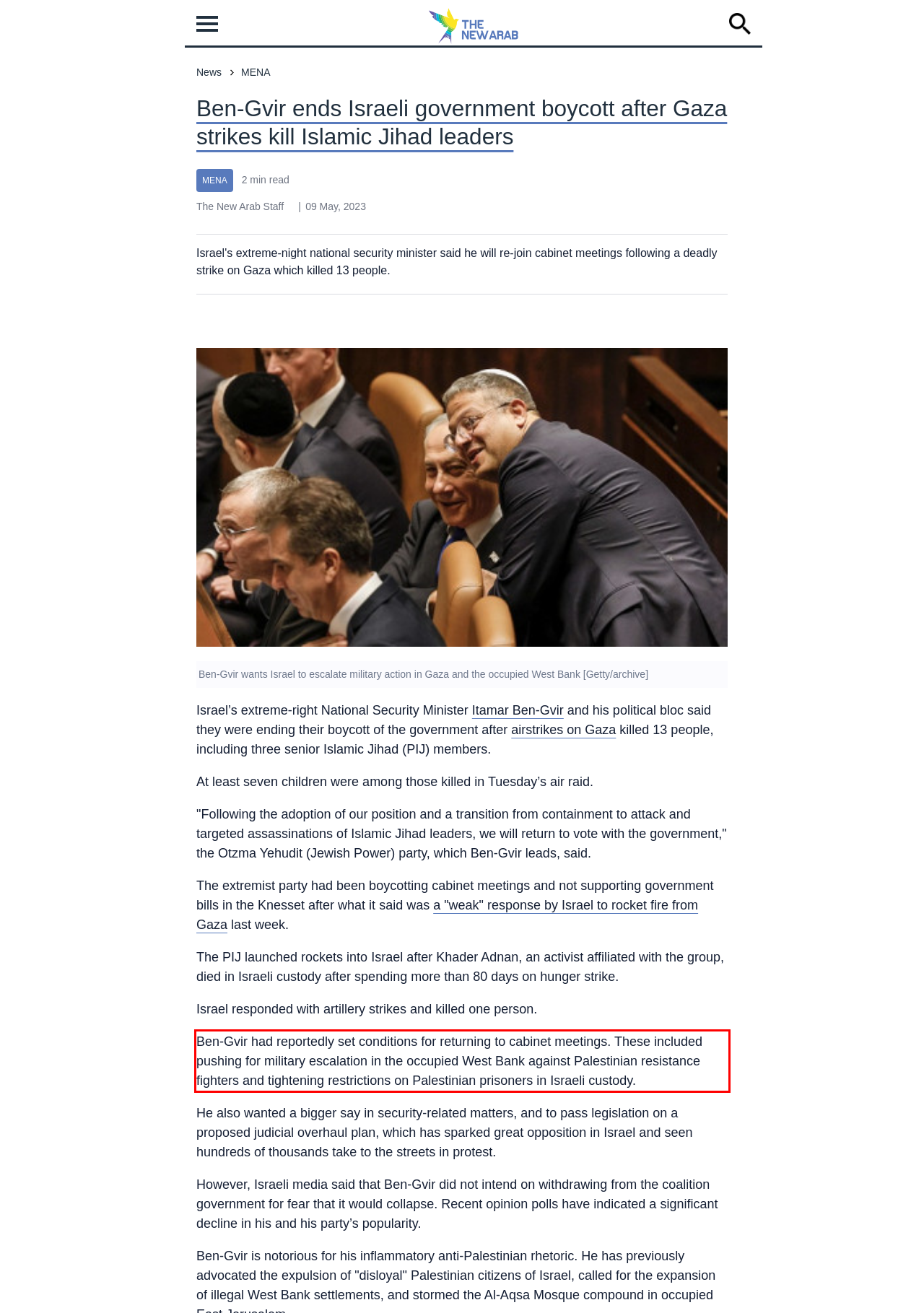Please recognize and transcribe the text located inside the red bounding box in the webpage image.

Ben-Gvir had reportedly set conditions for returning to cabinet meetings. These included pushing for military escalation in the occupied West Bank against Palestinian resistance fighters and tightening restrictions on Palestinian prisoners in Israeli custody.